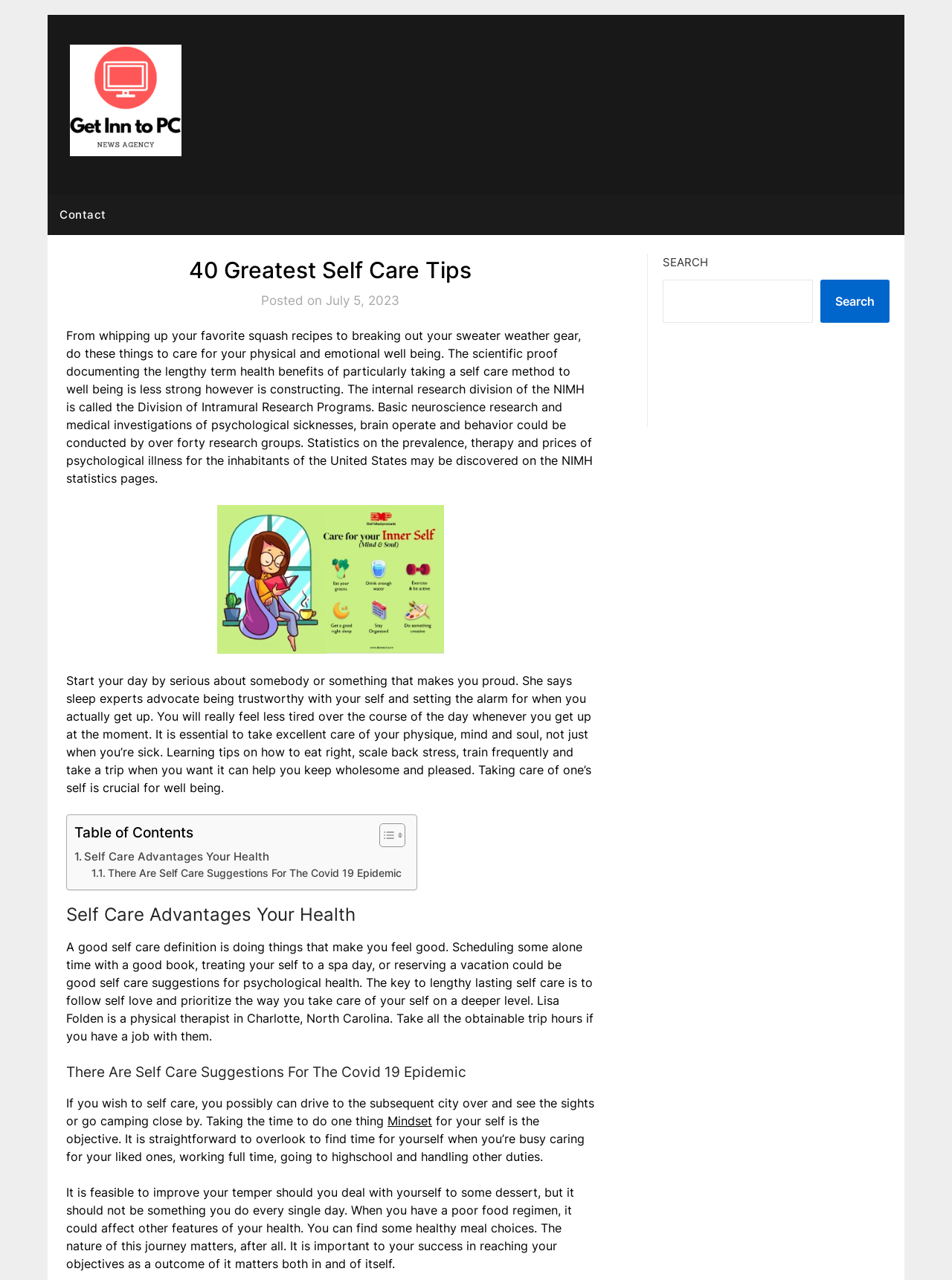Please find the bounding box coordinates of the element that must be clicked to perform the given instruction: "Search for self care tips". The coordinates should be four float numbers from 0 to 1, i.e., [left, top, right, bottom].

[0.696, 0.218, 0.854, 0.252]